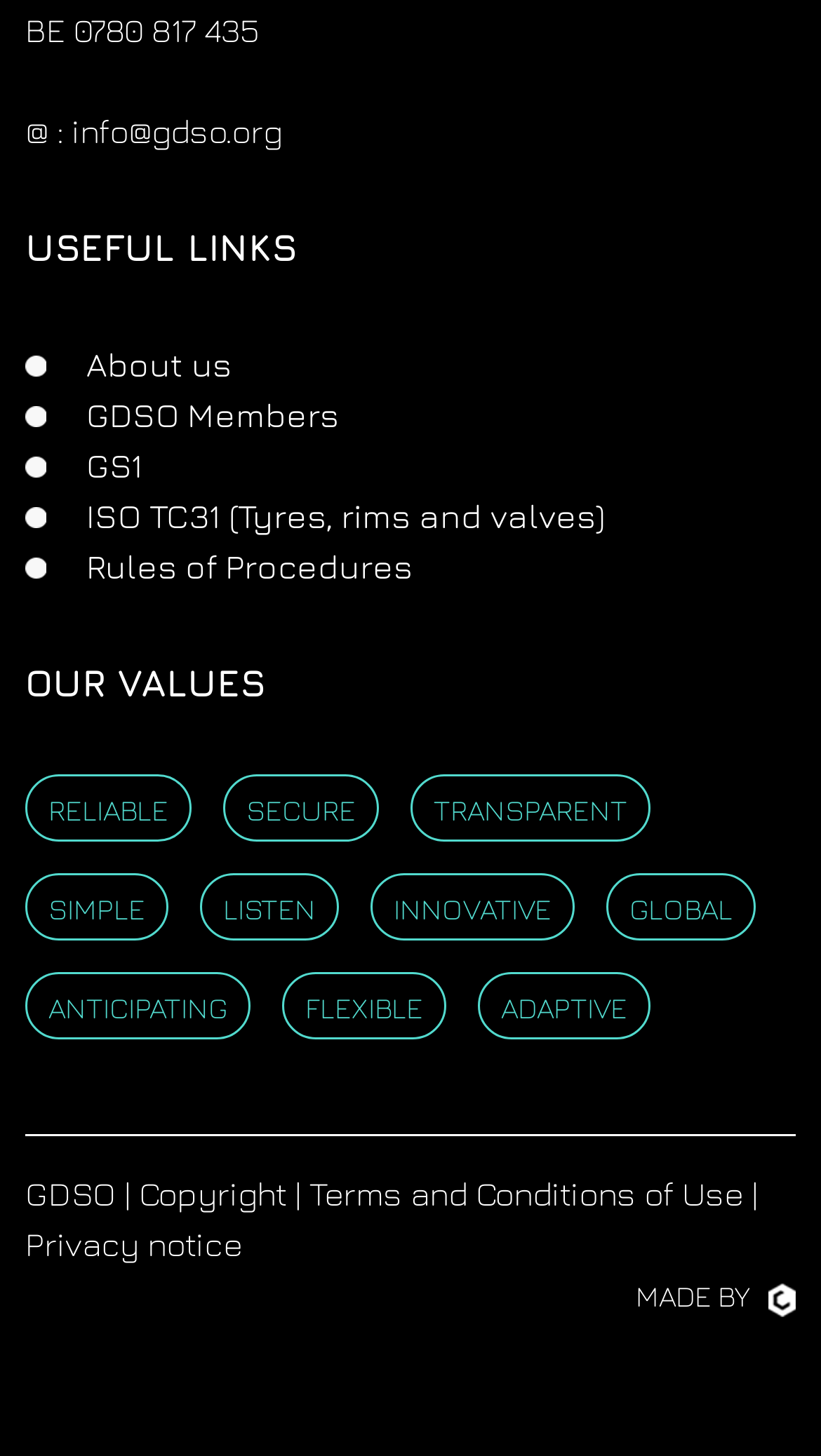From the webpage screenshot, identify the region described by Made by. Provide the bounding box coordinates as (top-left x, top-left y, bottom-right x, bottom-right y), with each value being a floating point number between 0 and 1.

[0.774, 0.878, 0.969, 0.902]